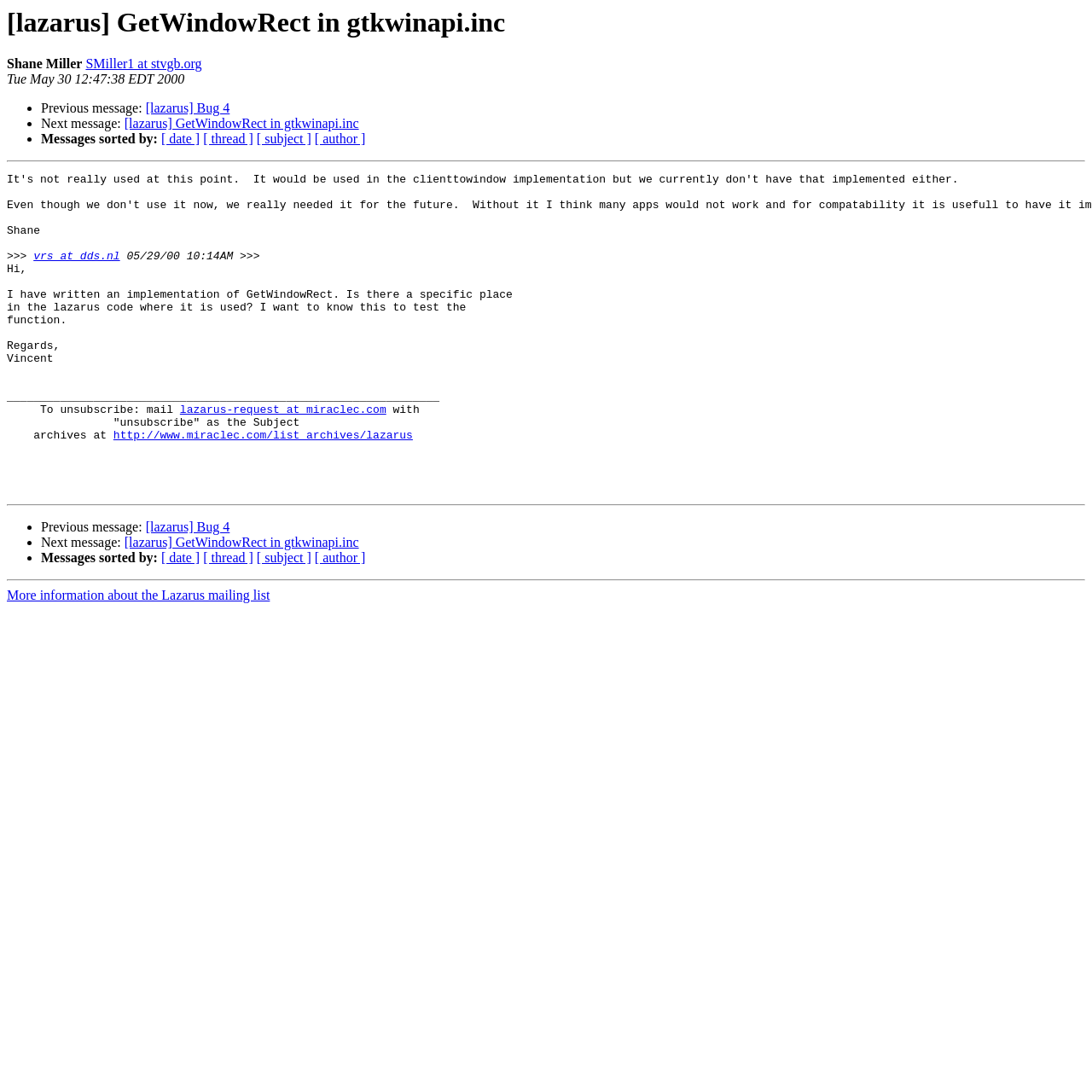How many links are there in the message?
Please provide a comprehensive answer based on the contents of the image.

There are two links in the message, one is 'lazarus-request at miraclec.com' and the other is 'http://www.miraclec.com/list_archives/lazarus'.